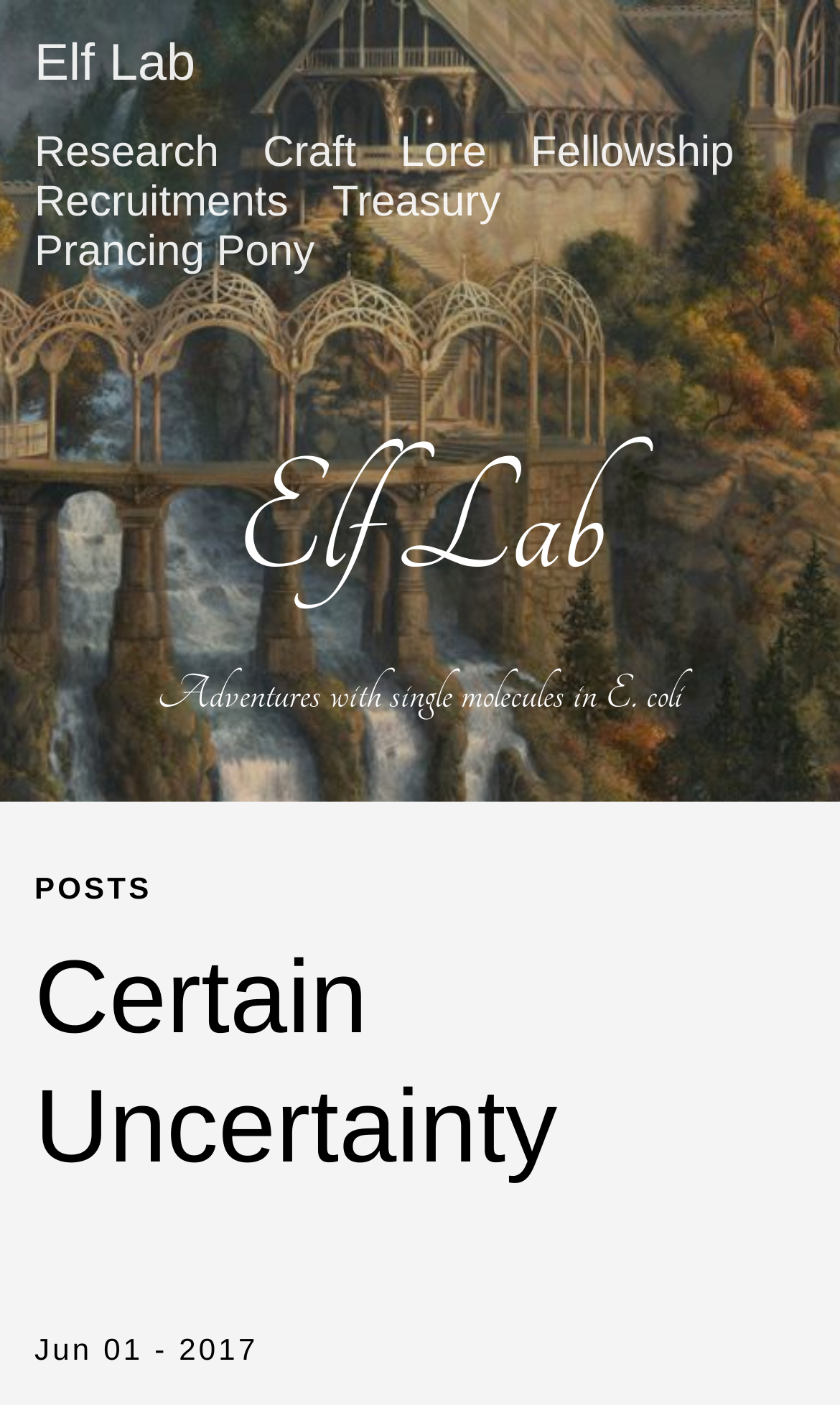What are the main categories on the webpage?
Give a single word or phrase as your answer by examining the image.

Research, Craft, Lore, Fellowship, Recruitments, Treasury, Prancing Pony